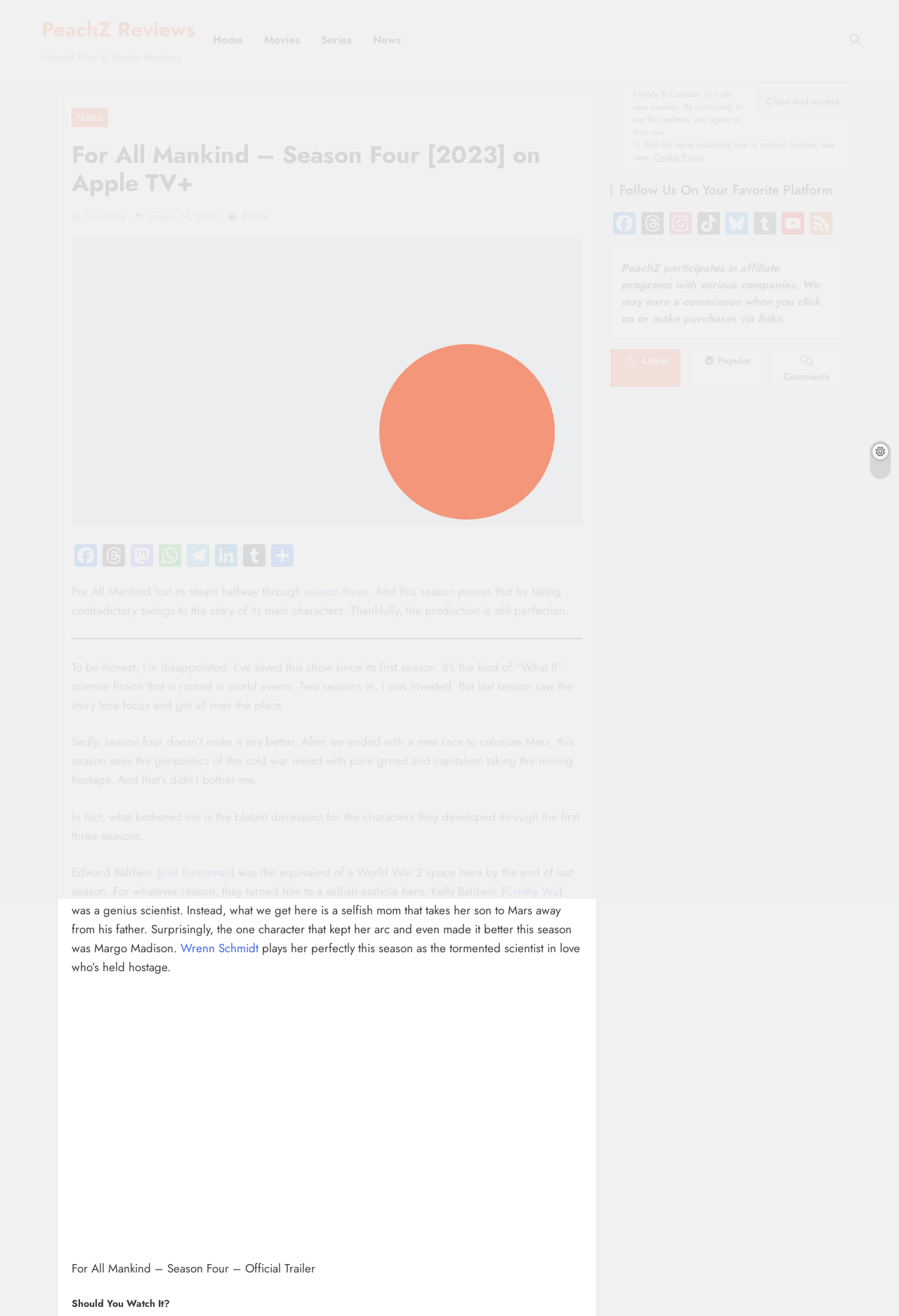Determine the bounding box coordinates for the area that needs to be clicked to fulfill this task: "Read the review of For All Mankind - Season Four". The coordinates must be given as four float numbers between 0 and 1, i.e., [left, top, right, bottom].

[0.08, 0.107, 0.648, 0.15]